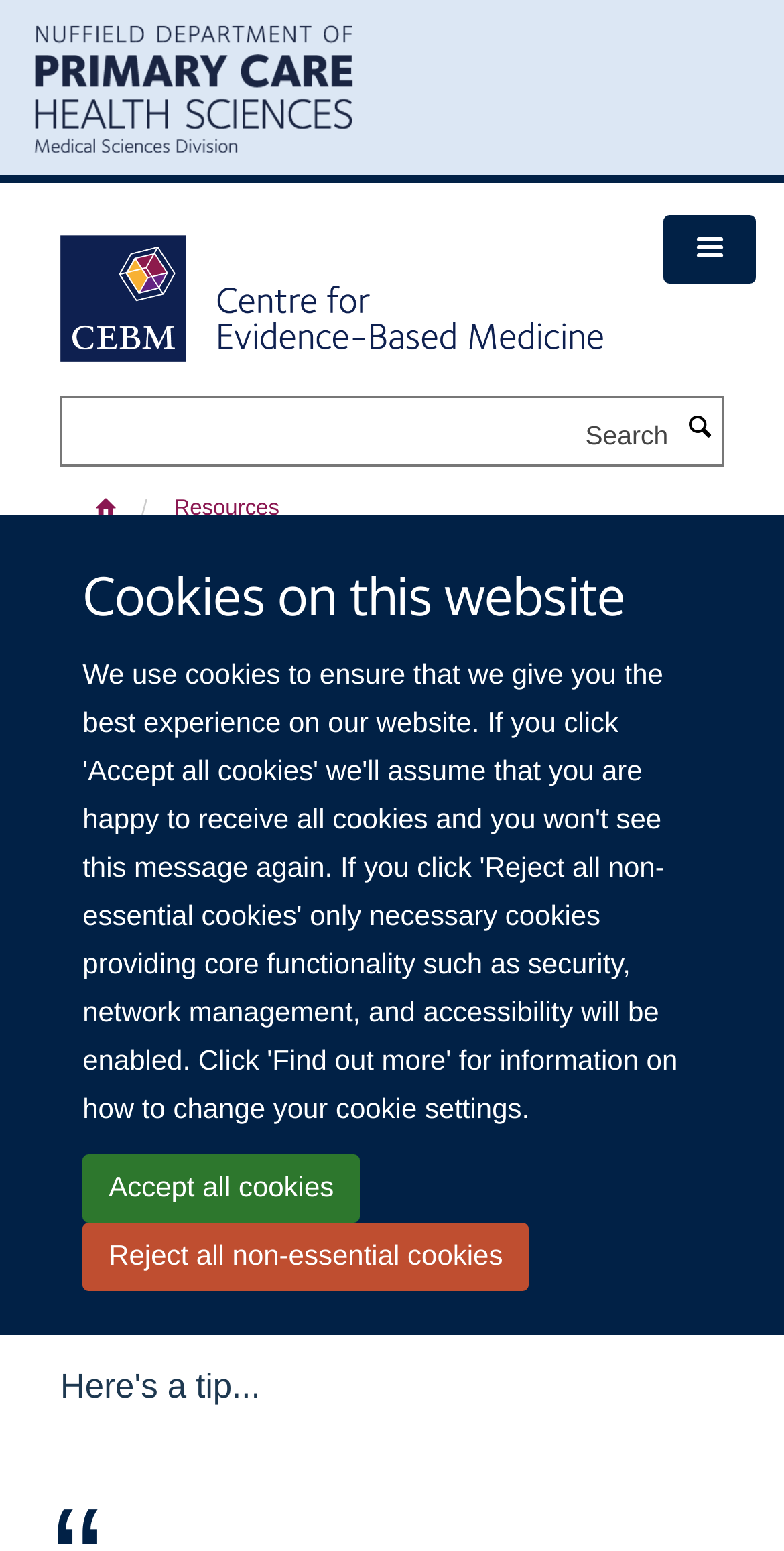What is the shape of the heads of the stick figure people in the graphic image?
Provide a detailed answer to the question using information from the image.

I found the answer by looking at the image description 'Graphic image of two stick figure people with traffic light style heads', which is located at the bottom of the webpage.